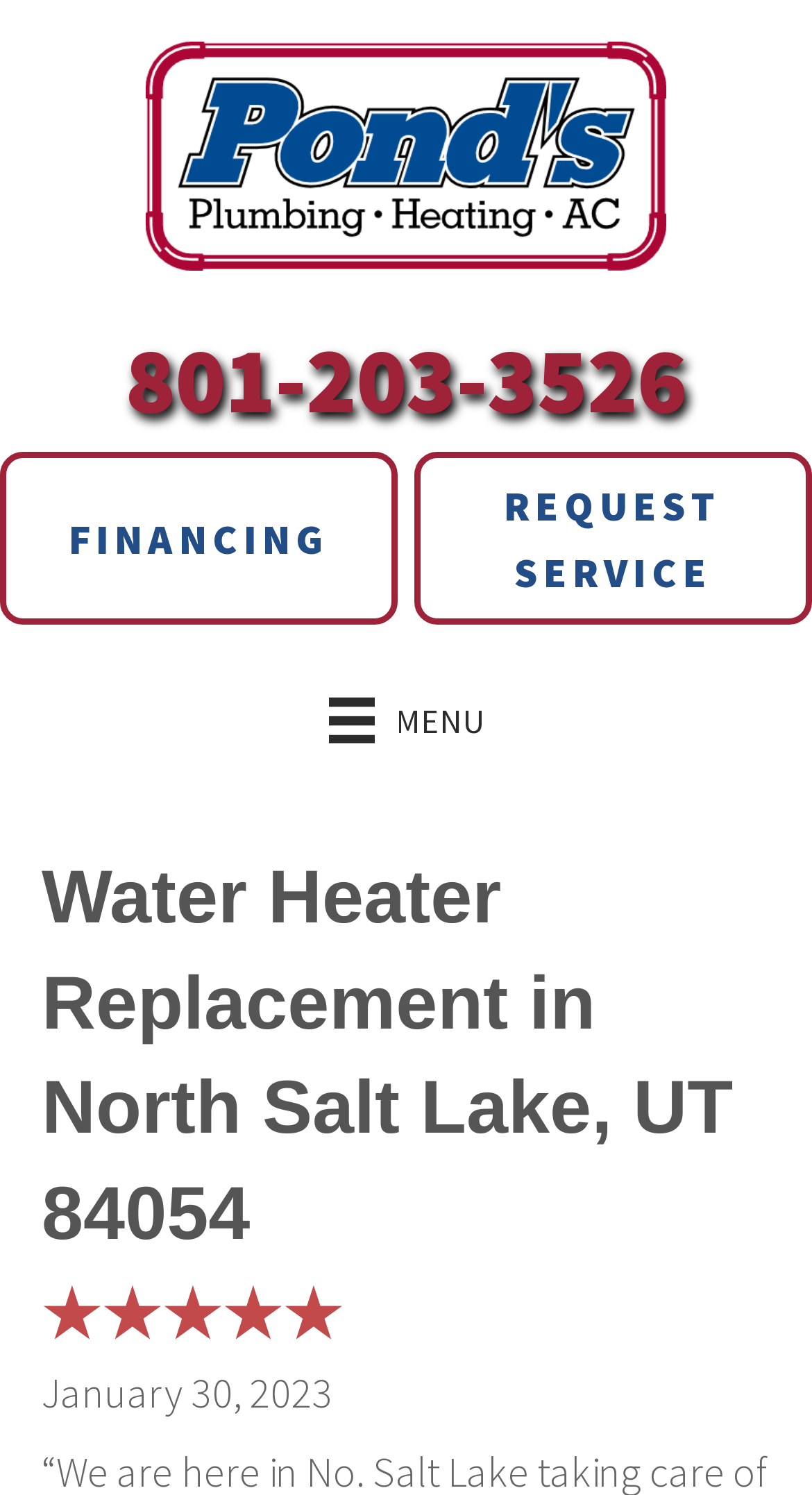Answer the question below using just one word or a short phrase: 
What is the phone number?

801-203-3526